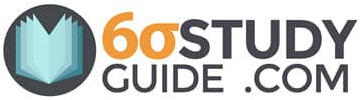Compose a detailed narrative for the image.

The image displays the logo for "6σSTUDYGUIDE.COM," a resource dedicated to Six Sigma certification preparation. The logo features a stylized open book, symbolizing knowledge and learning, rendered in shades of teal and white to evoke a sense of professionalism and clarity. The text "6σSTUDYGUIDE.COM" is prominently displayed, with the "6σ" (Six Sigma) highlighted in orange, reinforcing the brand's focus on Six Sigma methodologies. This visual identity reflects the platform's commitment to providing valuable study notes and guides for individuals preparing for Six Sigma certification exams, such as the Green Belt exam discussed in Bryan's tips.